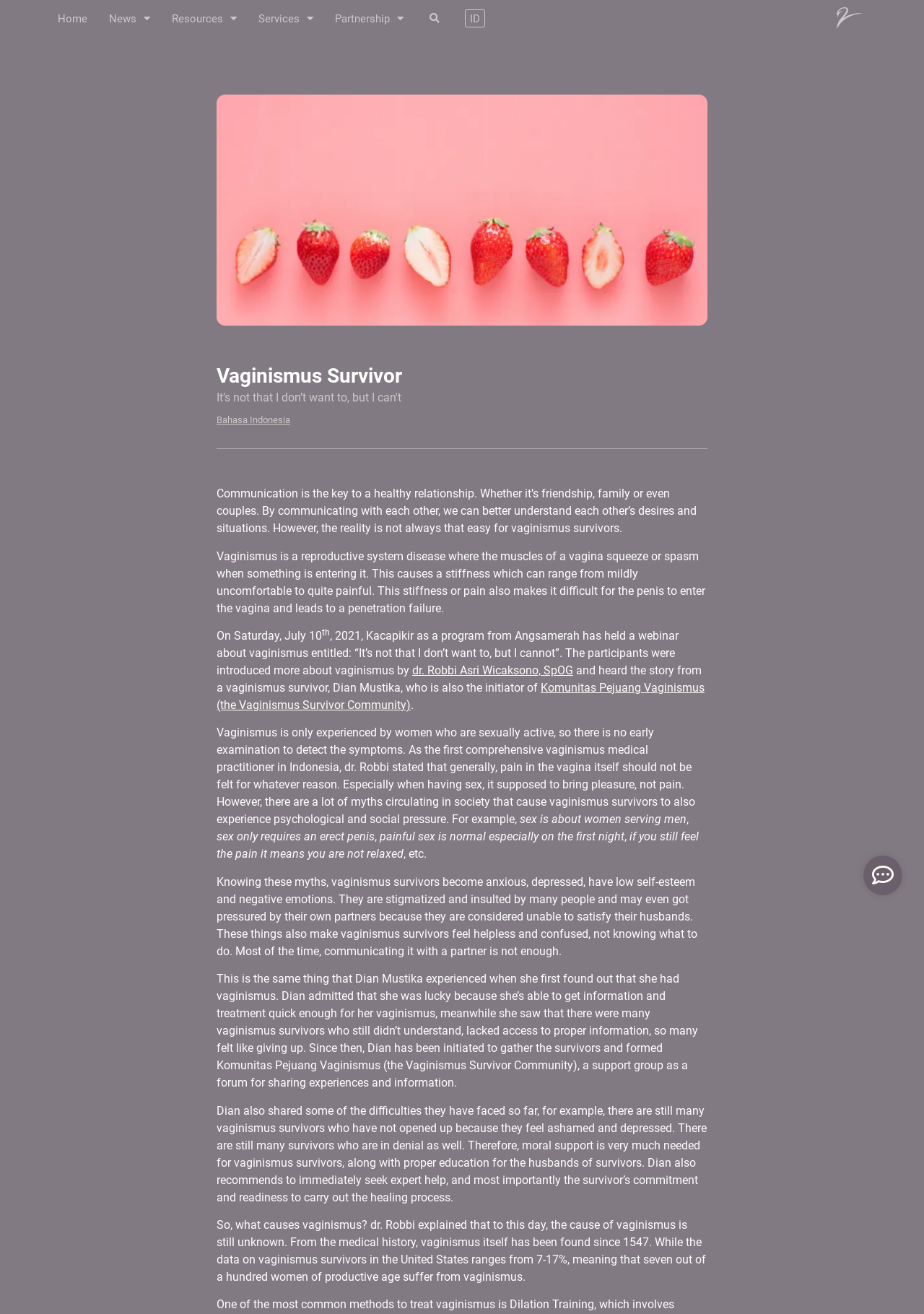Who is the medical practitioner mentioned on this webpage?
Using the image as a reference, answer with just one word or a short phrase.

Dr. Robbi Asri Wicaksono